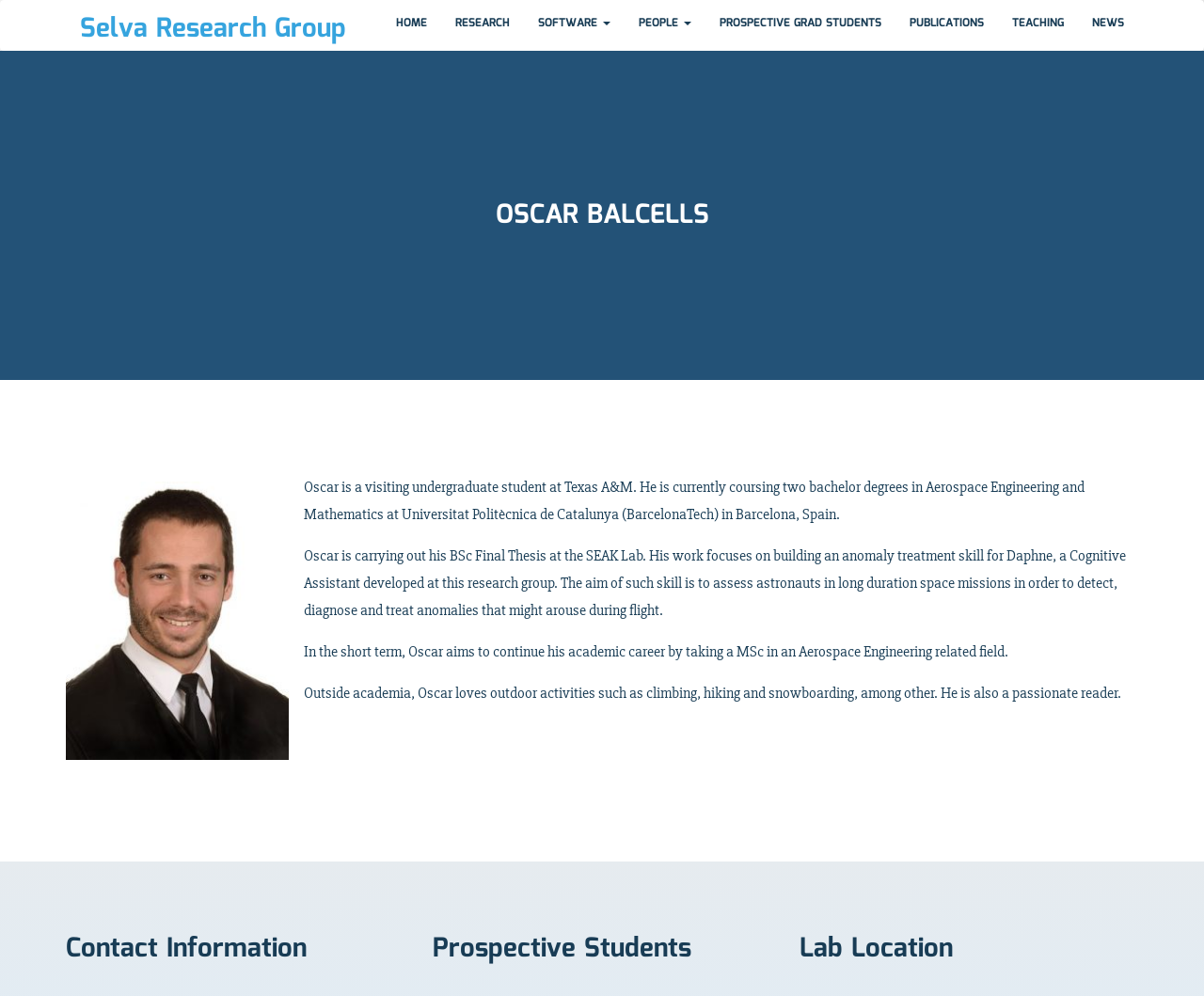Find the bounding box coordinates for the area that must be clicked to perform this action: "go to home page".

[0.317, 0.0, 0.366, 0.051]